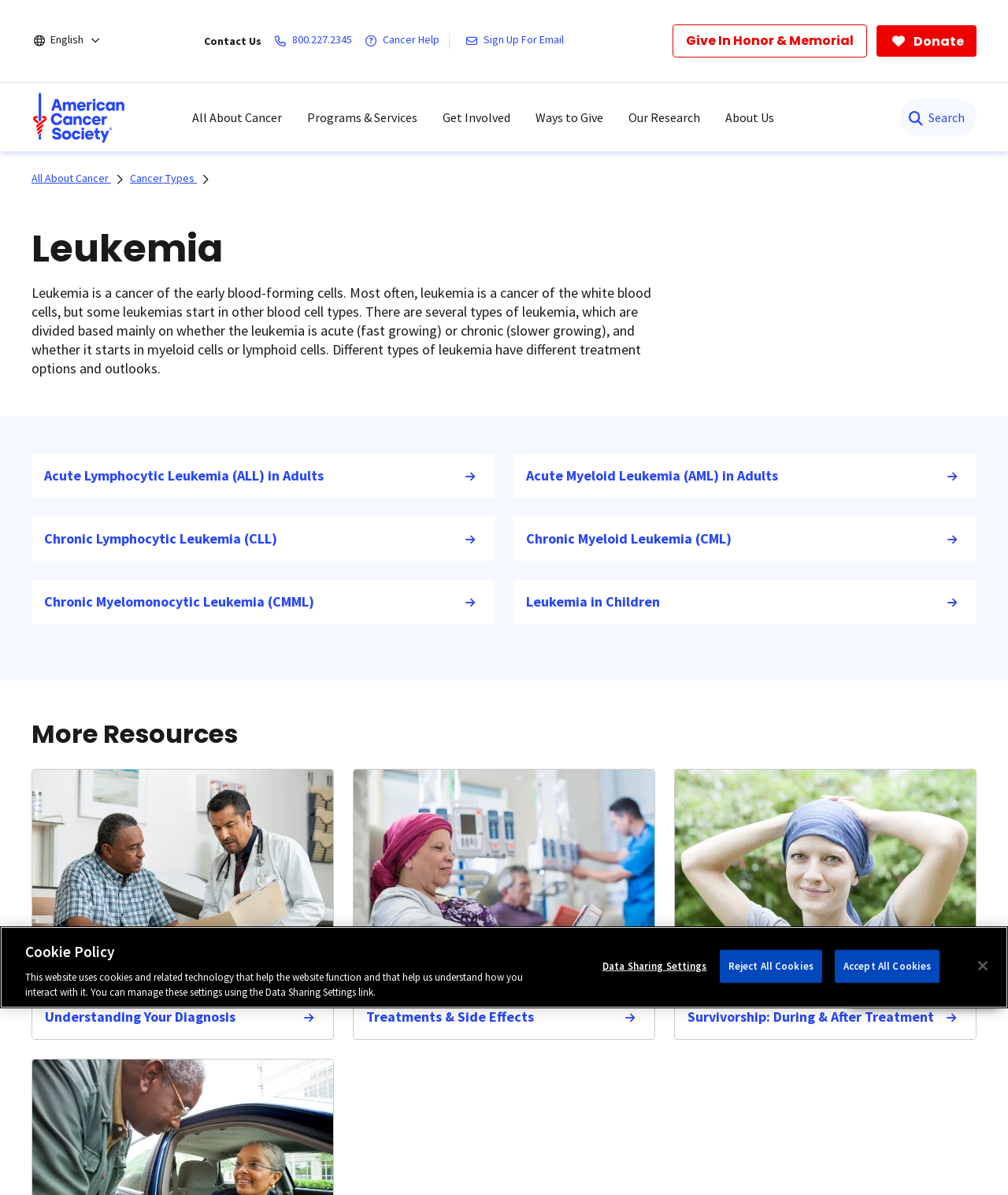From the given element description: "Programs & Services", find the bounding box for the UI element. Provide the coordinates as four float numbers between 0 and 1, in the order [left, top, right, bottom].

[0.305, 0.091, 0.414, 0.104]